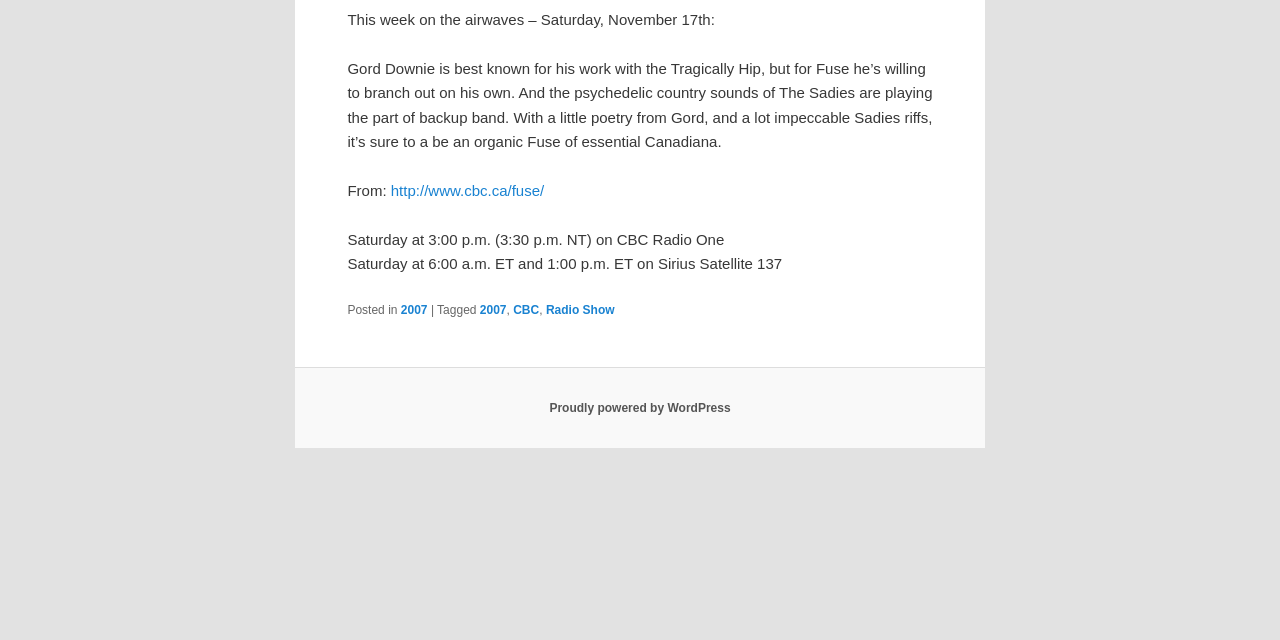Find the bounding box coordinates for the HTML element described in this sentence: "Radio Show". Provide the coordinates as four float numbers between 0 and 1, in the format [left, top, right, bottom].

[0.426, 0.473, 0.48, 0.495]